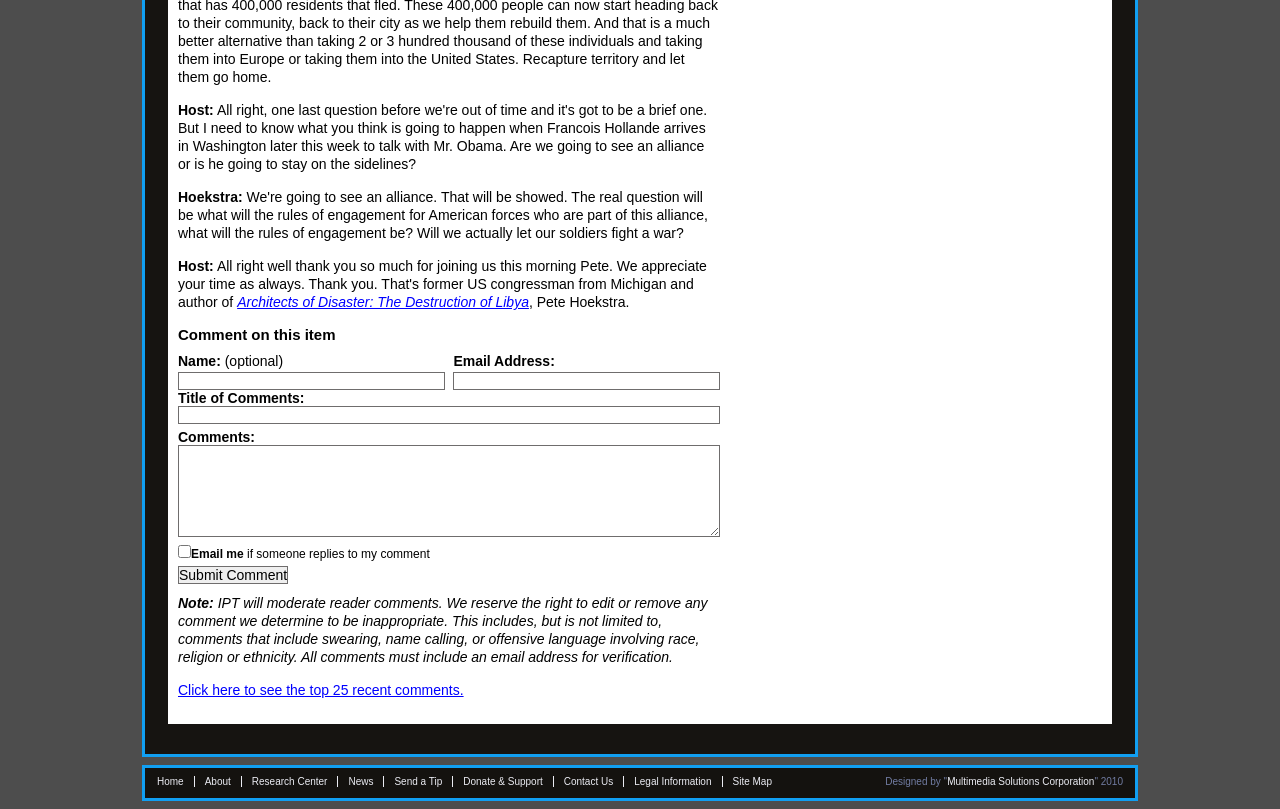What is the moderation policy for reader comments?
Using the visual information from the image, give a one-word or short-phrase answer.

IPT reserves the right to edit or remove inappropriate comments